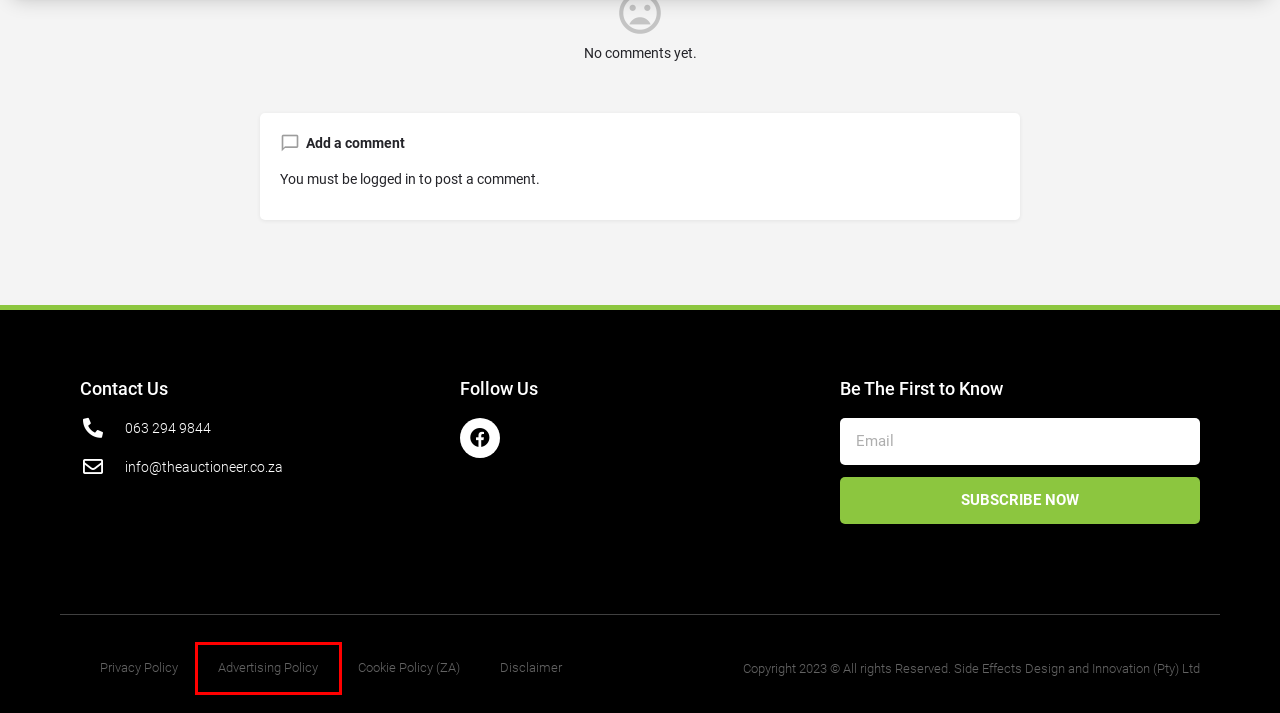You have received a screenshot of a webpage with a red bounding box indicating a UI element. Please determine the most fitting webpage description that matches the new webpage after clicking on the indicated element. The choices are:
A. My account - The Auctioneer
B. Privacy Policy - The Auctioneer
C. Home - The Auctioneer
D. About - The Auctioneer
E. Auction News - The Auctioneer
F. Cookie Policy (ZA) - The Auctioneer
G. Disclaimer - The Auctioneer
H. Advertising Policy - The Auctioneer

H